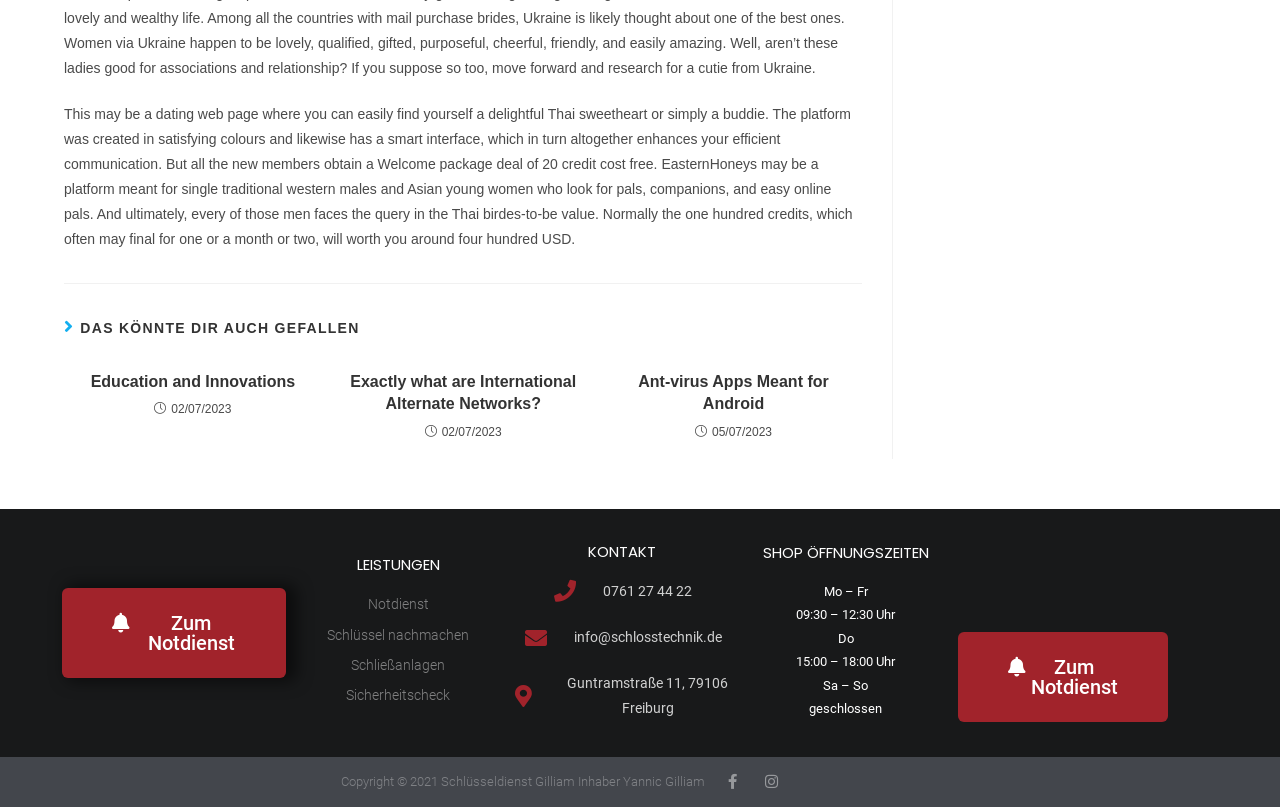Locate the bounding box of the UI element with the following description: "0761 27 44 22".

[0.398, 0.717, 0.573, 0.748]